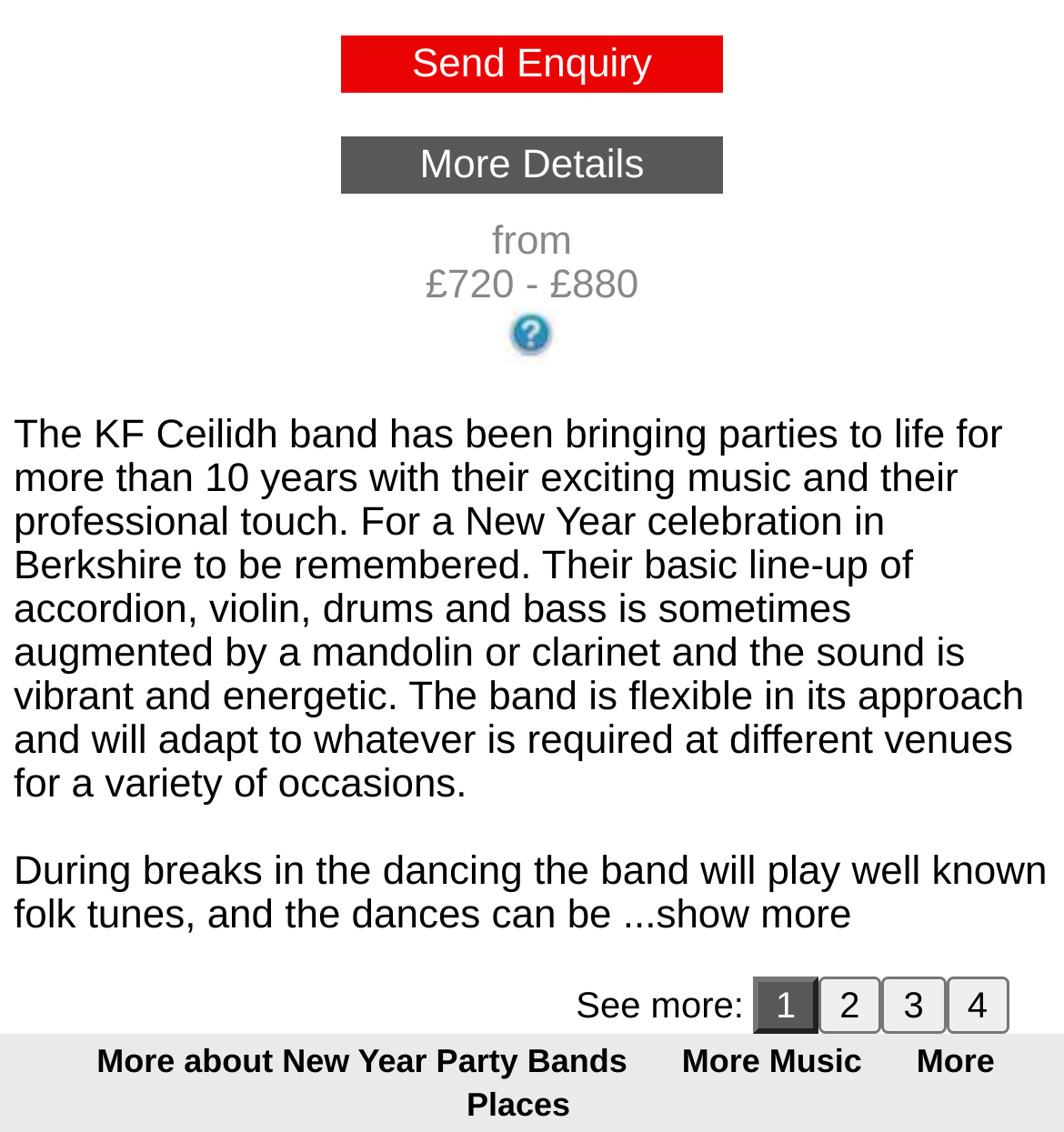Identify the bounding box coordinates for the region to click in order to carry out this instruction: "Read 'Explanation of price range'". Provide the coordinates using four float numbers between 0 and 1, formatted as [left, top, right, bottom].

[0.474, 0.291, 0.526, 0.33]